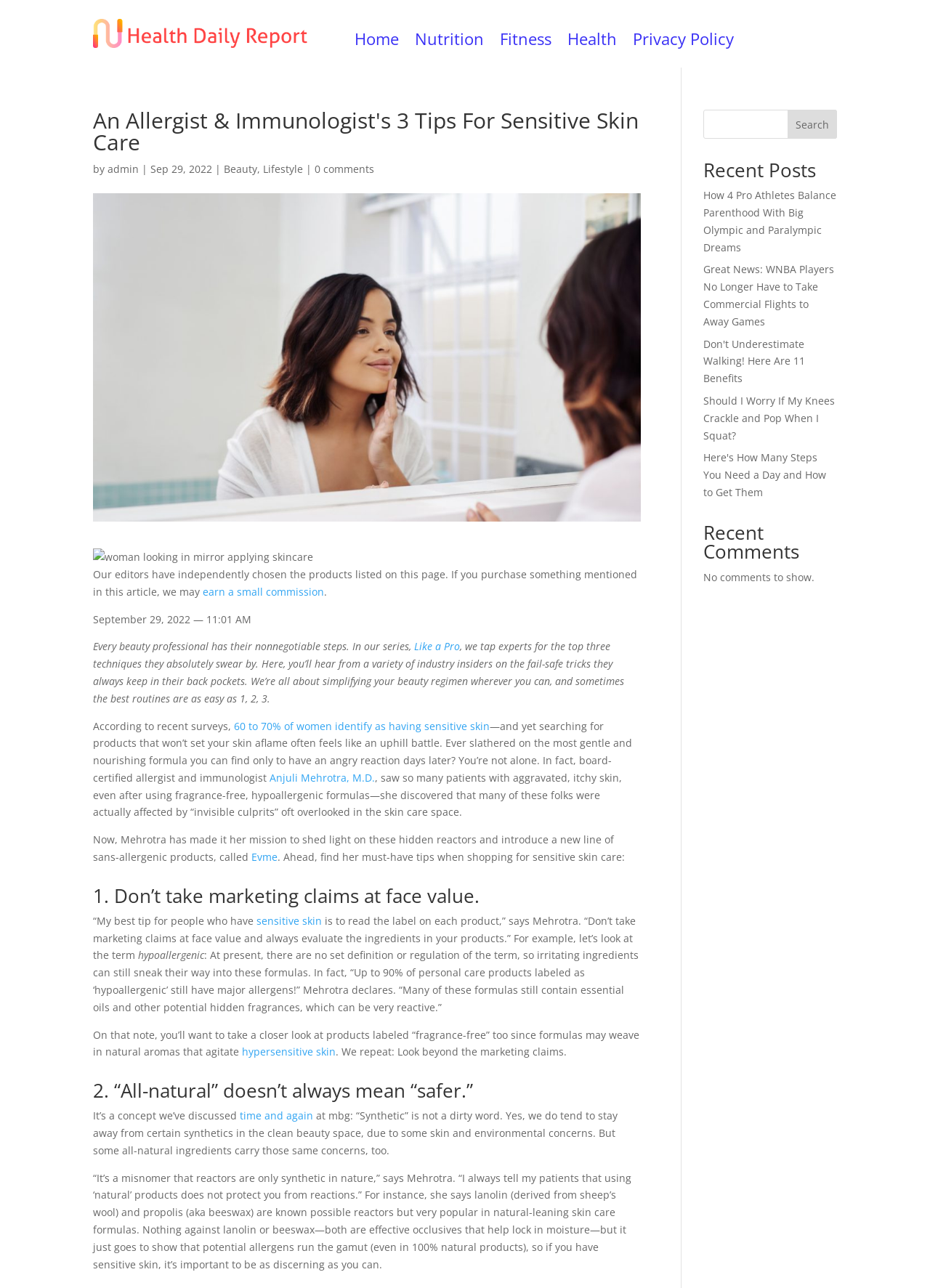Give a detailed account of the webpage's layout and content.

This webpage is an article from Health Daily Report, titled "An Allergist & Immunologist's 3 Tips For Sensitive Skin Care". At the top of the page, there is a navigation menu with links to "Home", "Nutrition", "Fitness", "Health", and "Privacy Policy". Below the navigation menu, there is a heading with the article title, followed by the author's name and the date of publication, September 29, 2022.

To the left of the article title, there is a small image. Below the article title, there is a brief introduction to the article, which explains that the article will provide tips from a board-certified allergist and immunologist, Dr. Anjuli Mehrotra, on how to care for sensitive skin.

The article is divided into three sections, each with a heading and a brief summary of the tip. The first section is about not taking marketing claims at face value and always evaluating the ingredients in skin care products. The second section is about how "all-natural" doesn't always mean "safer" and that some natural ingredients can still cause reactions. The third section is not fully described in the accessibility tree, but it appears to be a continuation of the article.

To the right of the article, there is a search bar with a button labeled "Search". Below the search bar, there are headings for "Recent Posts" and "Recent Comments". The "Recent Posts" section lists five links to other articles, and the "Recent Comments" section indicates that there are no comments to show.

At the bottom of the page, there is a disclaimer stating that the editors of the website have independently chosen the products listed in the article, and that if a reader purchases something mentioned in the article, the website may earn a small commission.